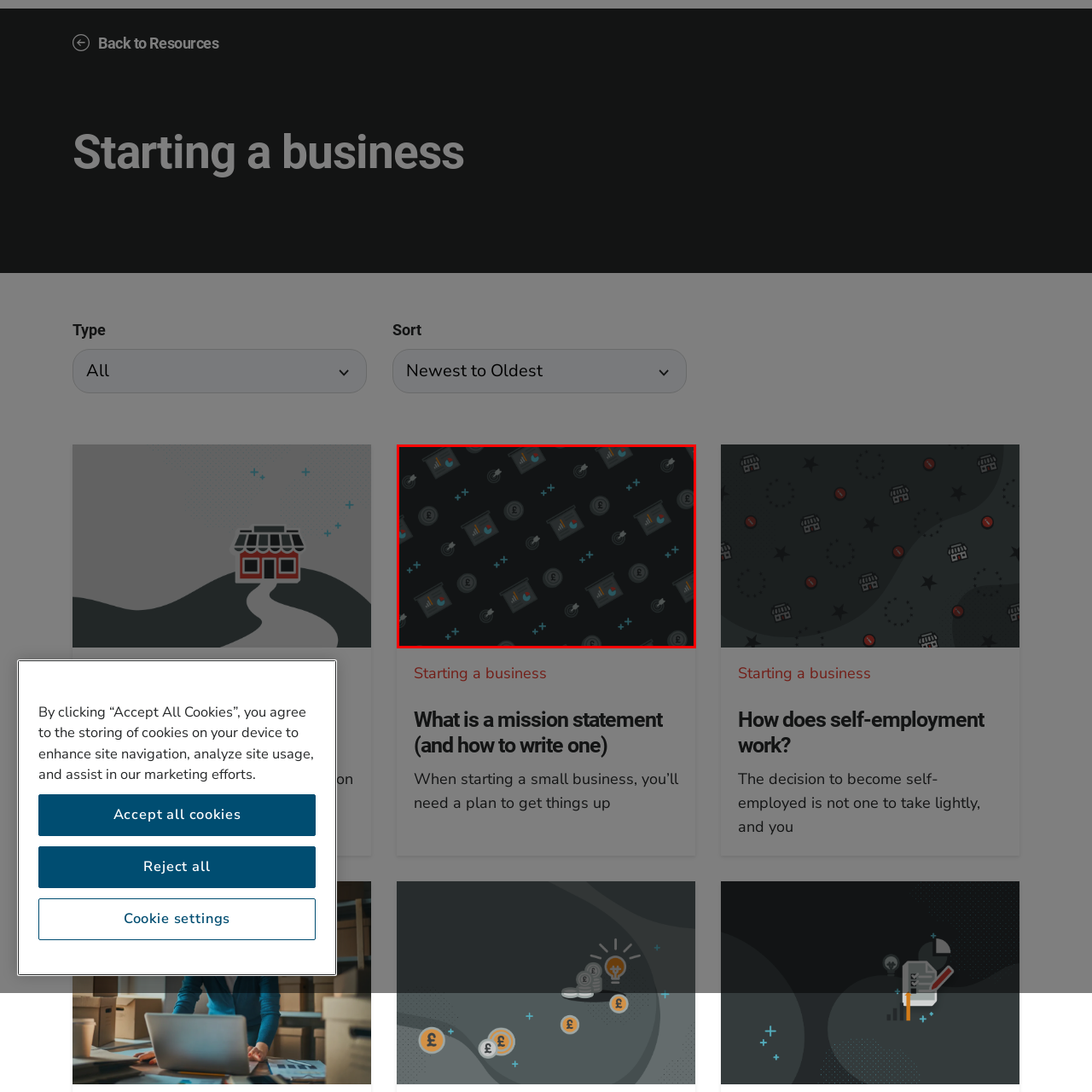What is the likely purpose of this design?  
Focus on the image bordered by the red line and provide a detailed answer that is thoroughly based on the image's contents.

The caption suggests that this design likely serves as a thematic backdrop for discussions on business and finance, particularly in relation to starting a business or developing effective strategies, which implies that its purpose is to provide a visual context for such discussions.